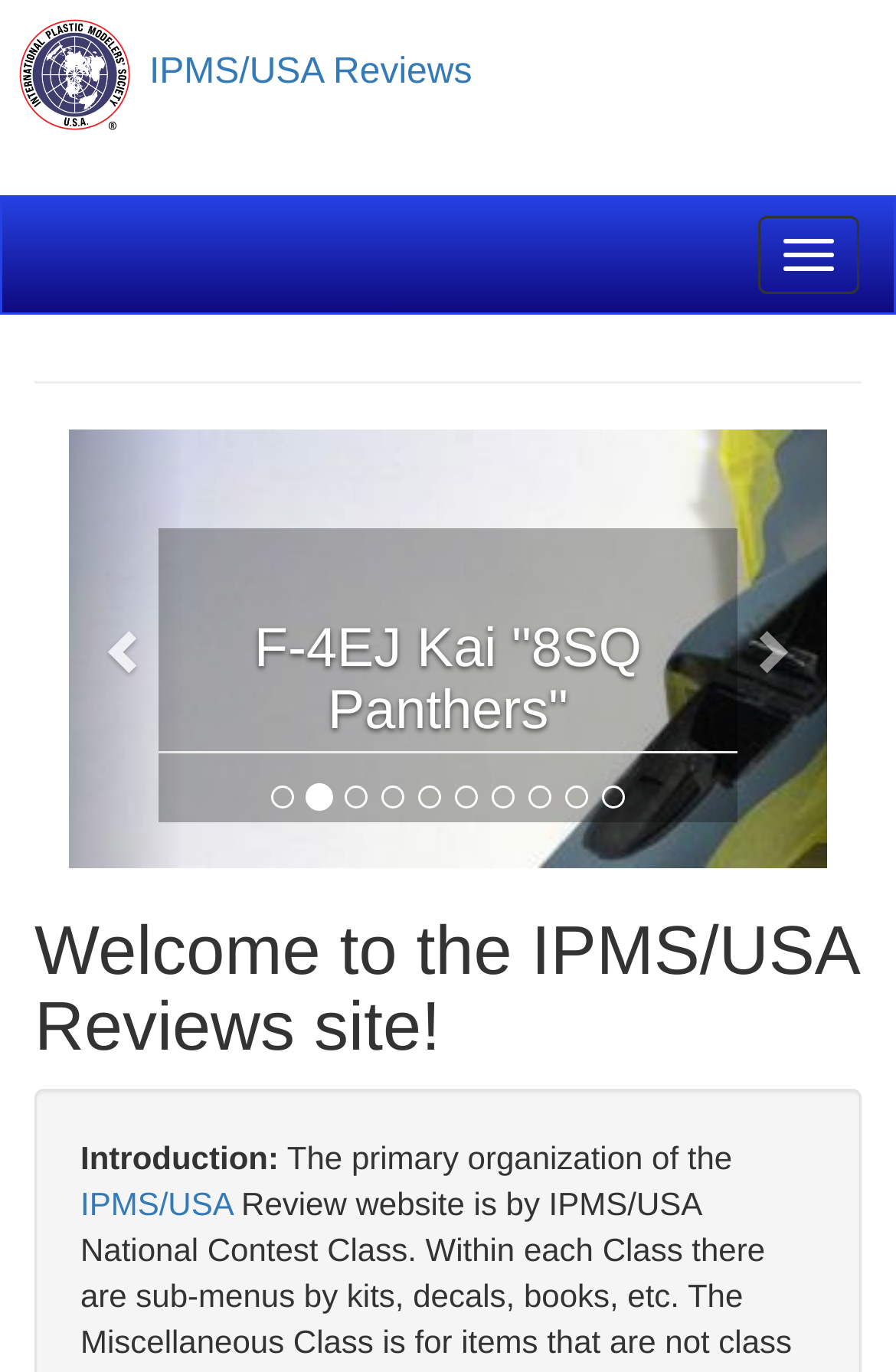From the image, can you give a detailed response to the question below:
What is the name of the organization behind this website?

The answer can be found by looking at the logo and heading at the top of the webpage, which says 'IPMS/USA Reviews'. Additionally, the text 'Welcome to the IPMS/USA Reviews site!' also confirms this.